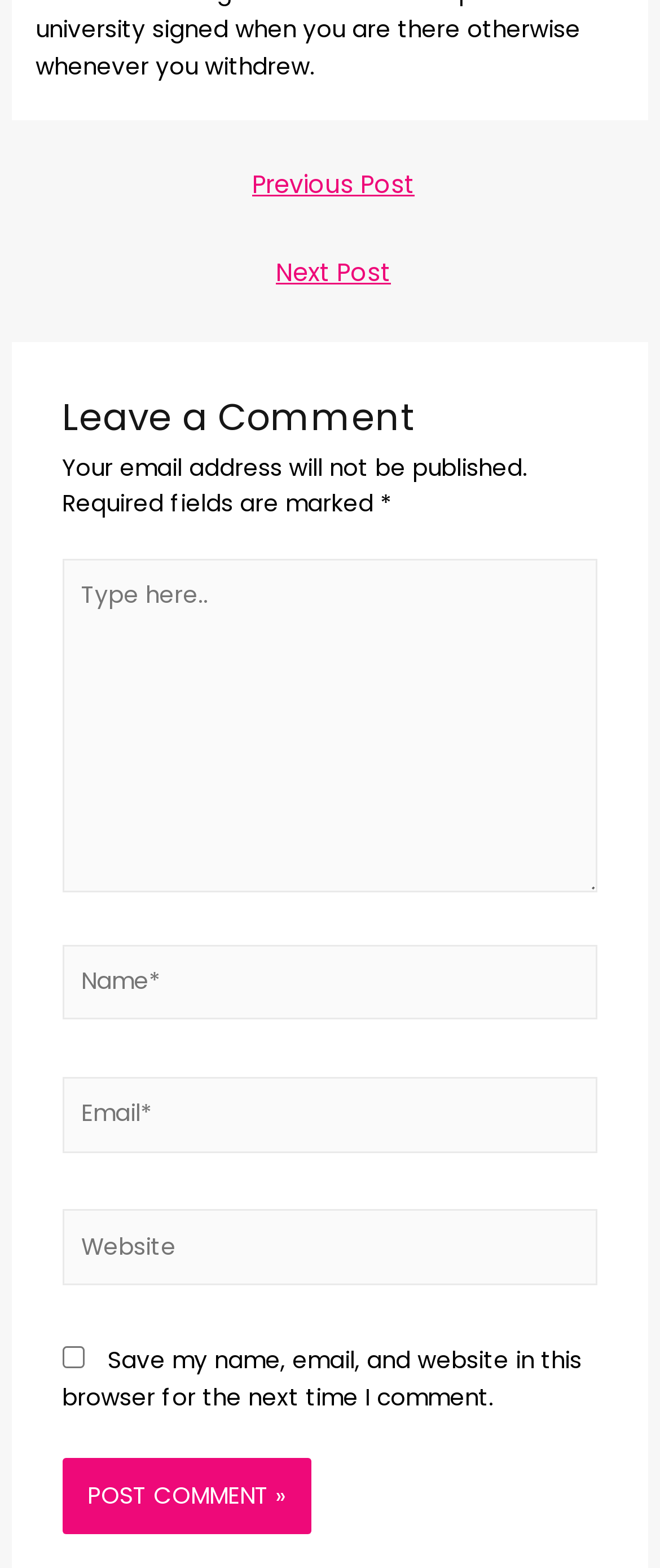Identify and provide the bounding box for the element described by: "name="submit" value="Post Comment »"".

[0.094, 0.929, 0.471, 0.978]